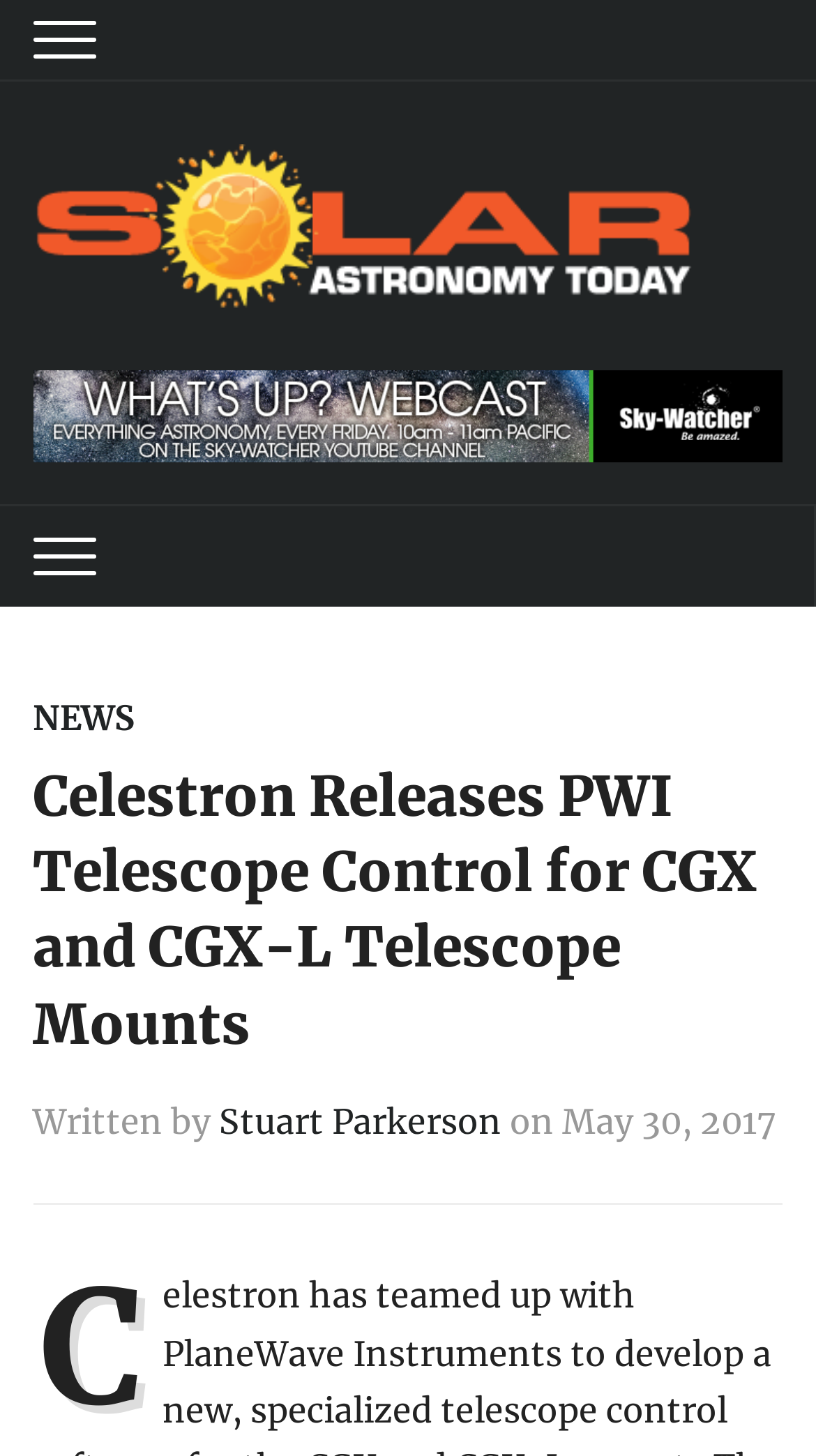Determine the main heading text of the webpage.

Celestron Releases PWI Telescope Control for CGX and CGX-L Telescope Mounts